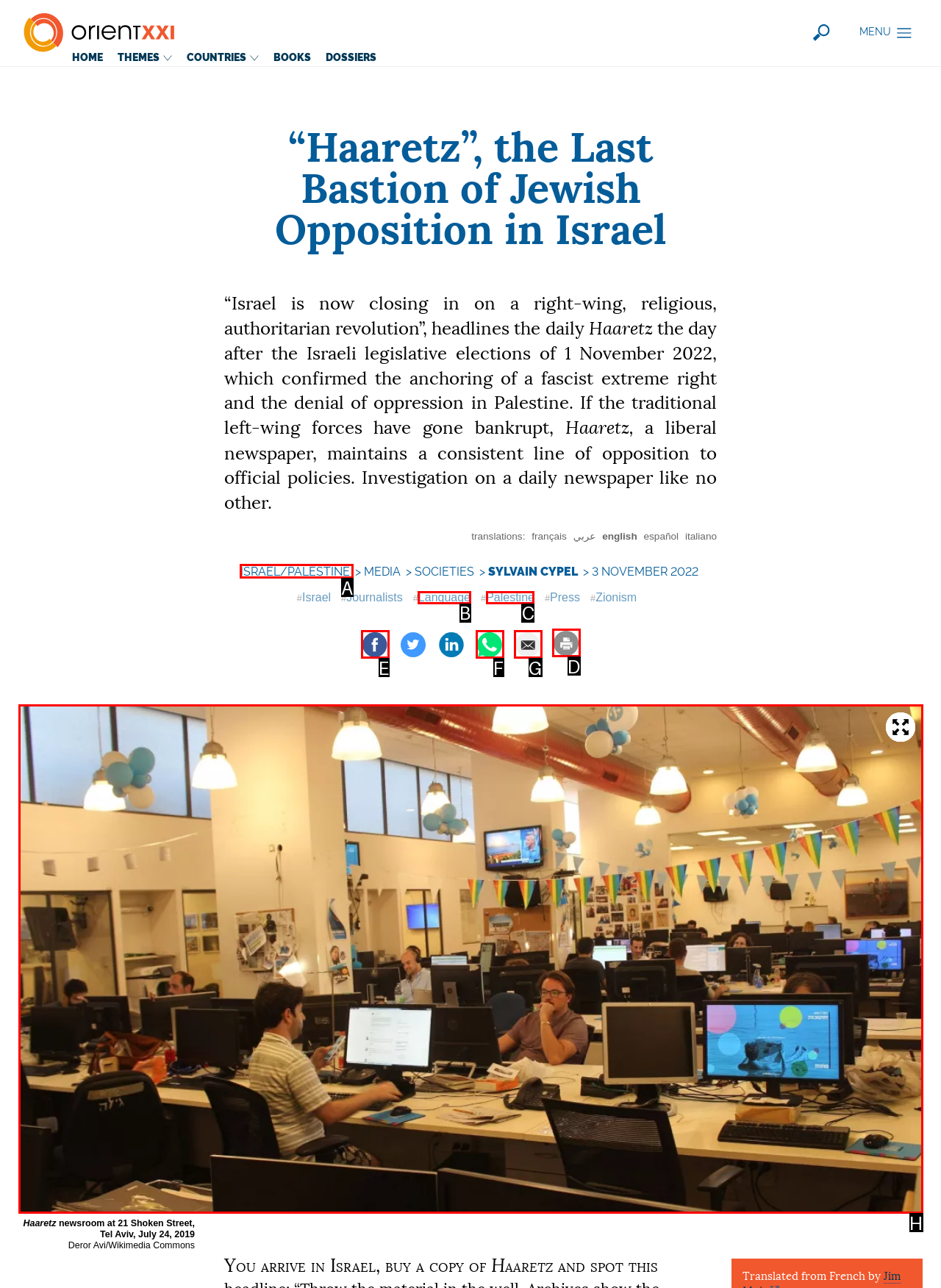Point out the HTML element I should click to achieve the following: Click the ISRAEL/PALESTINE link Reply with the letter of the selected element.

A